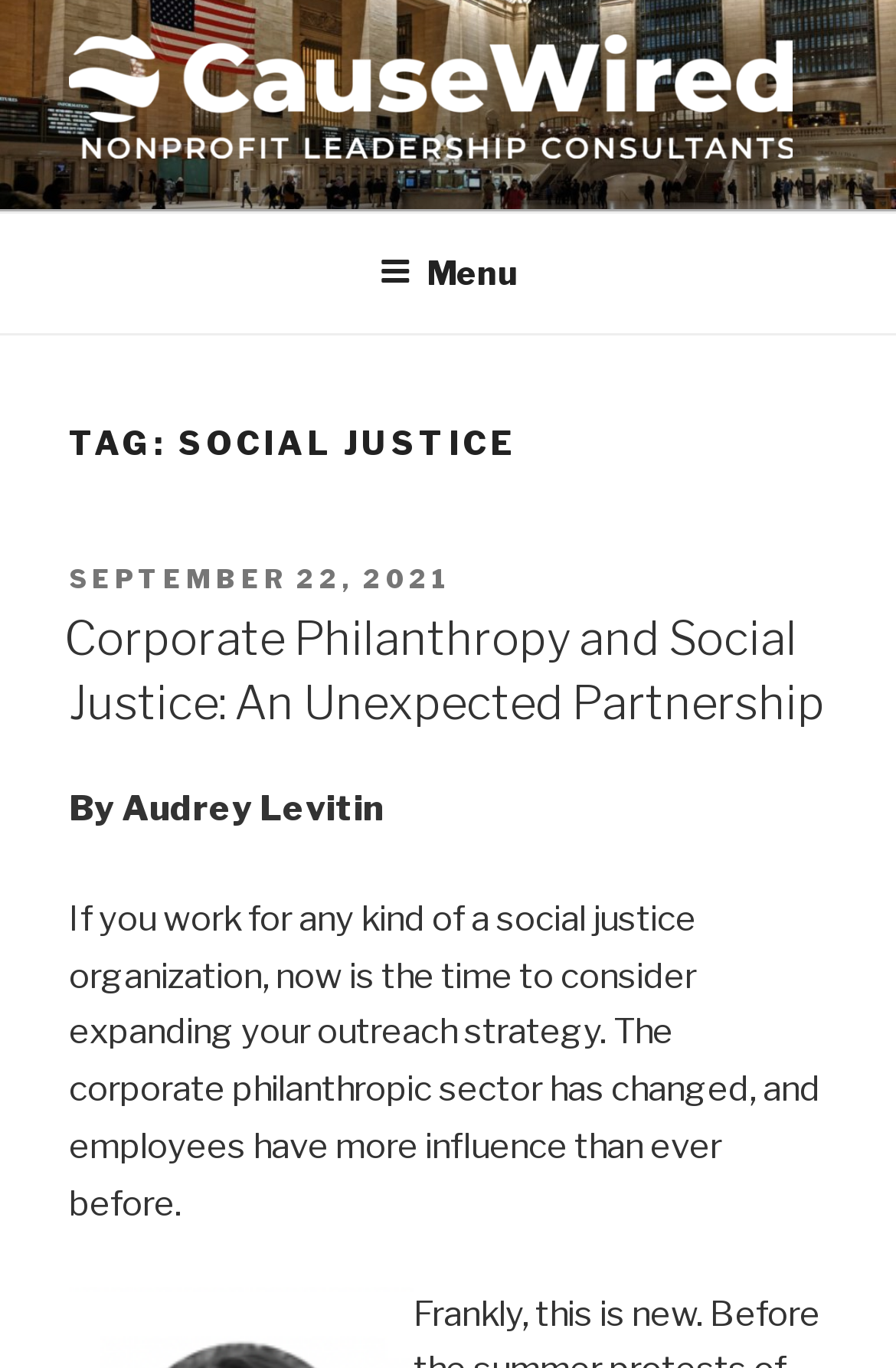What is the main idea of the article?
Provide a well-explained and detailed answer to the question.

The main idea of the article can be inferred from the text 'If you work for any kind of a social justice organization, now is the time to consider expanding your outreach strategy.' which suggests that the article is discussing the importance of expanding outreach strategy for social justice organizations.